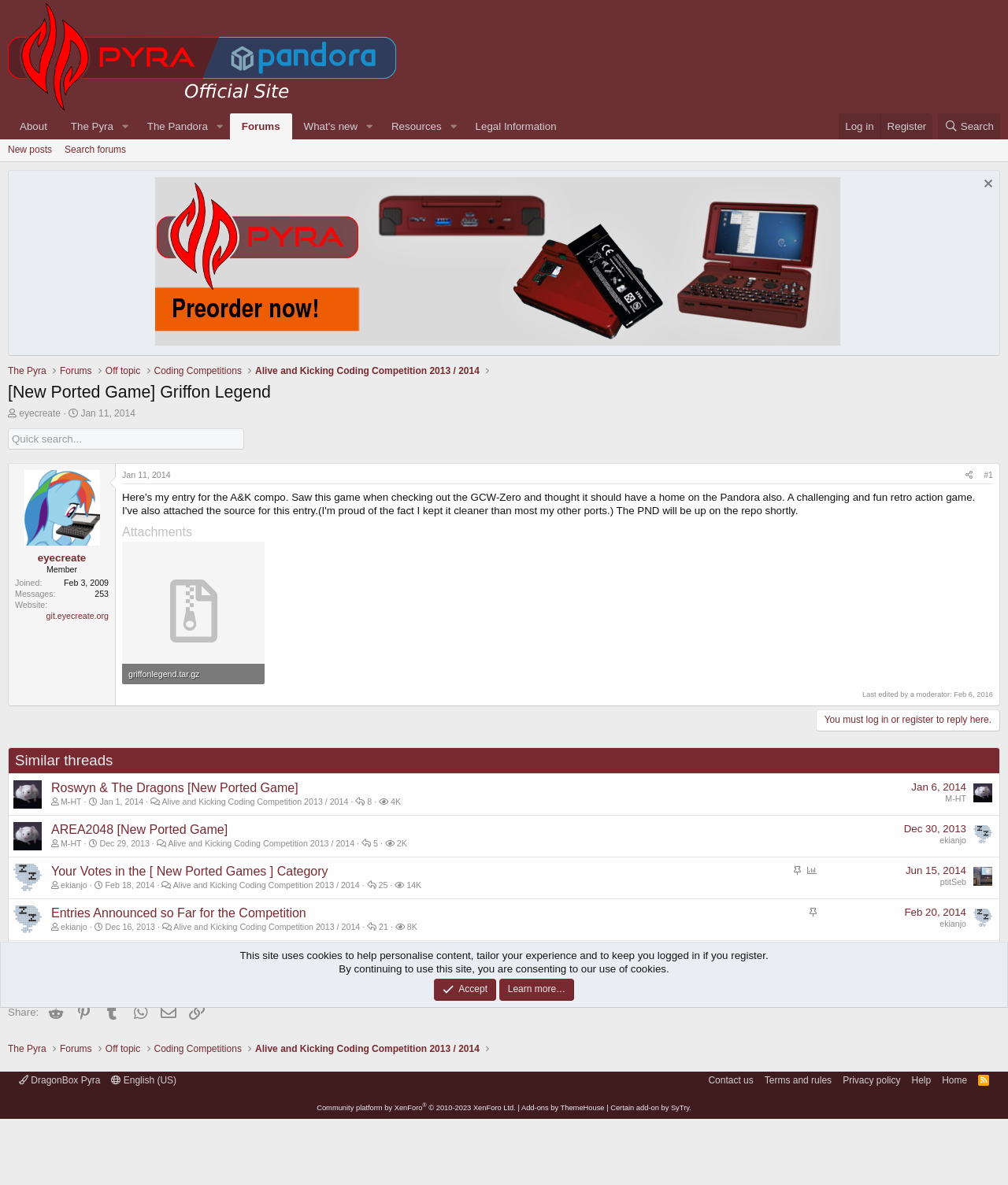Explain the webpage's design and content in an elaborate manner.

This webpage is a forum thread on the Official Pyra and Pandora Site, specifically discussing a new ported game called Griffon Legend. At the top of the page, there is a navigation menu with links to various sections of the site, including "About", "The Pyra", "The Pandora", "Forums", "What's new", "Resources", and "Legal Information". On the right side of the navigation menu, there are links to "Log in" and "Register".

Below the navigation menu, there is a heading that reads "[New Ported Game] Griffon Legend" followed by a brief description of the game. The thread starter's information is displayed, including their username "eyecreate", start date "Jan 11, 2014", and a brief summary of their profile.

The main content of the page is a forum post by the thread starter, which includes a description of the game and an attachment, "griffonlegend.tar.gz", which is 9 MB in size and has been viewed 265 times. There are also links to similar threads at the bottom of the page, including "Roswyn & The Dragons [New Ported Game]" and "Alive and Kicking Coding Competition 2013 / 2014".

Throughout the page, there are various buttons and links, including "Toggle expanded" buttons, "Search" links, and "Reply" links. There is also a "Quick search" textbox at the top of the page. The page has a clean and organized layout, making it easy to navigate and read.